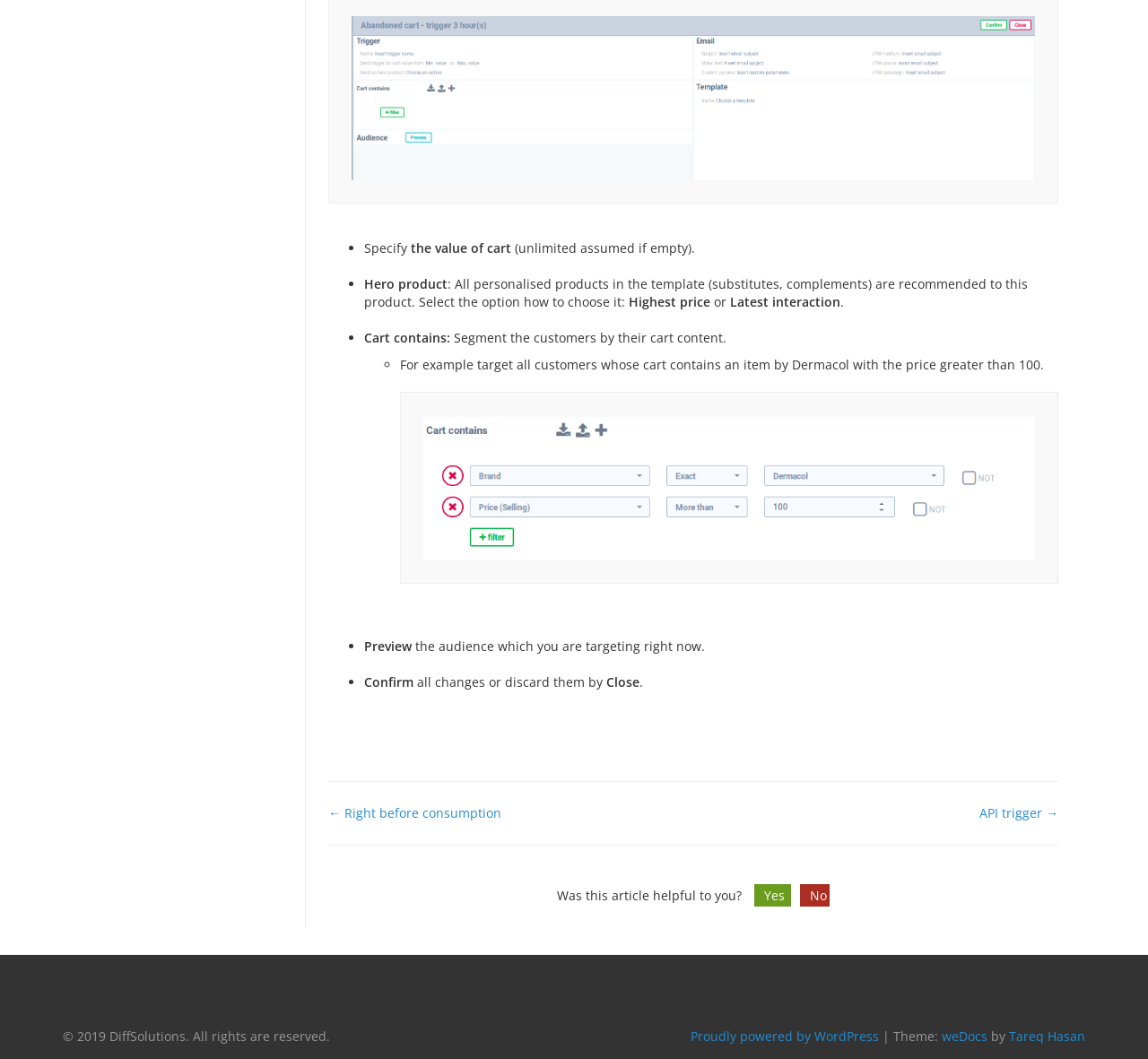With reference to the image, please provide a detailed answer to the following question: What is the name of the theme used by the website?

The theme used by the website is weDocs, as indicated by the text 'Theme: weDocs' at the bottom of the page. This theme is powered by WordPress and was created by Tareq Hasan.